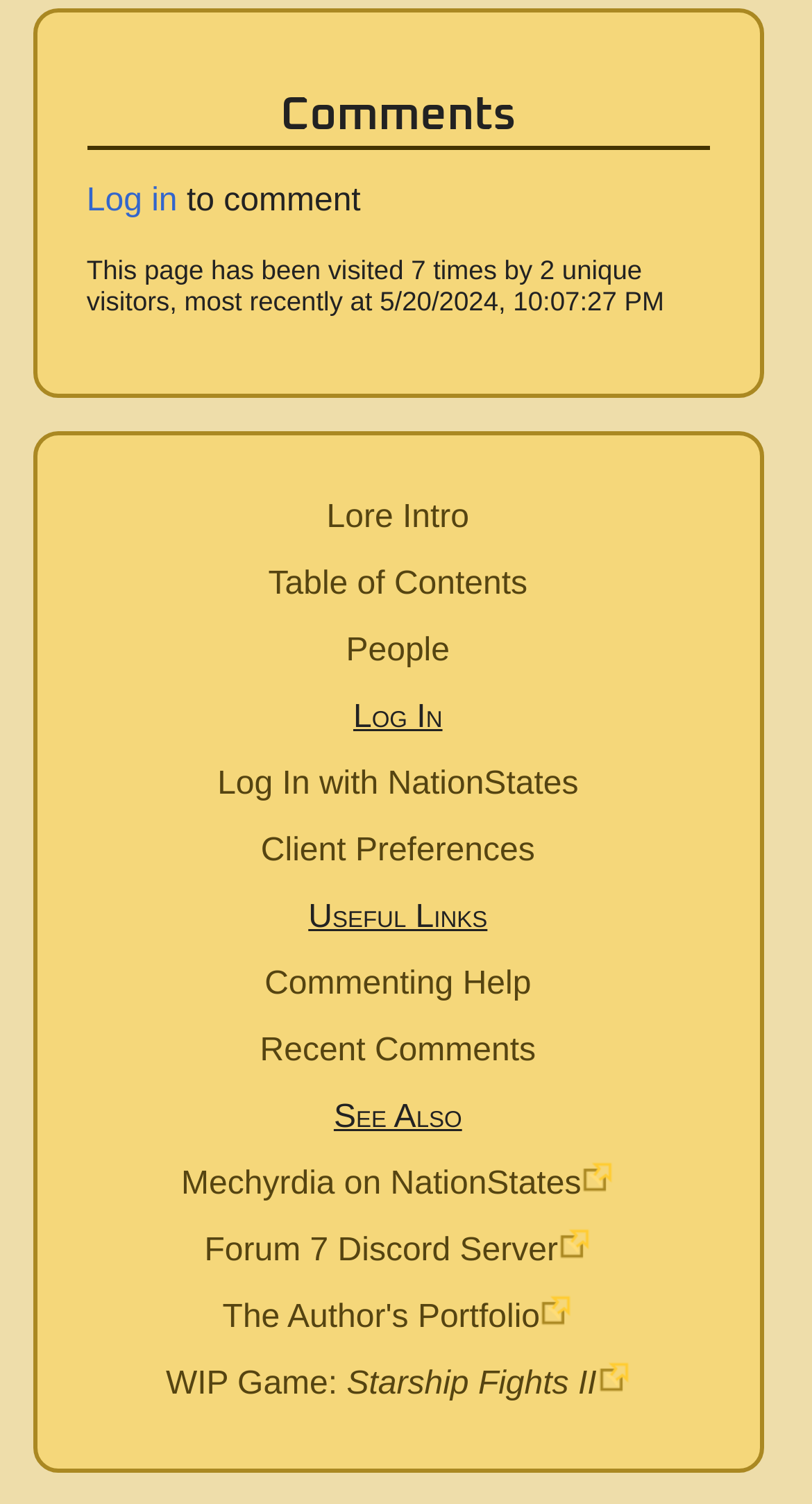Determine the bounding box coordinates of the region I should click to achieve the following instruction: "Access the people page". Ensure the bounding box coordinates are four float numbers between 0 and 1, i.e., [left, top, right, bottom].

[0.107, 0.411, 0.873, 0.455]